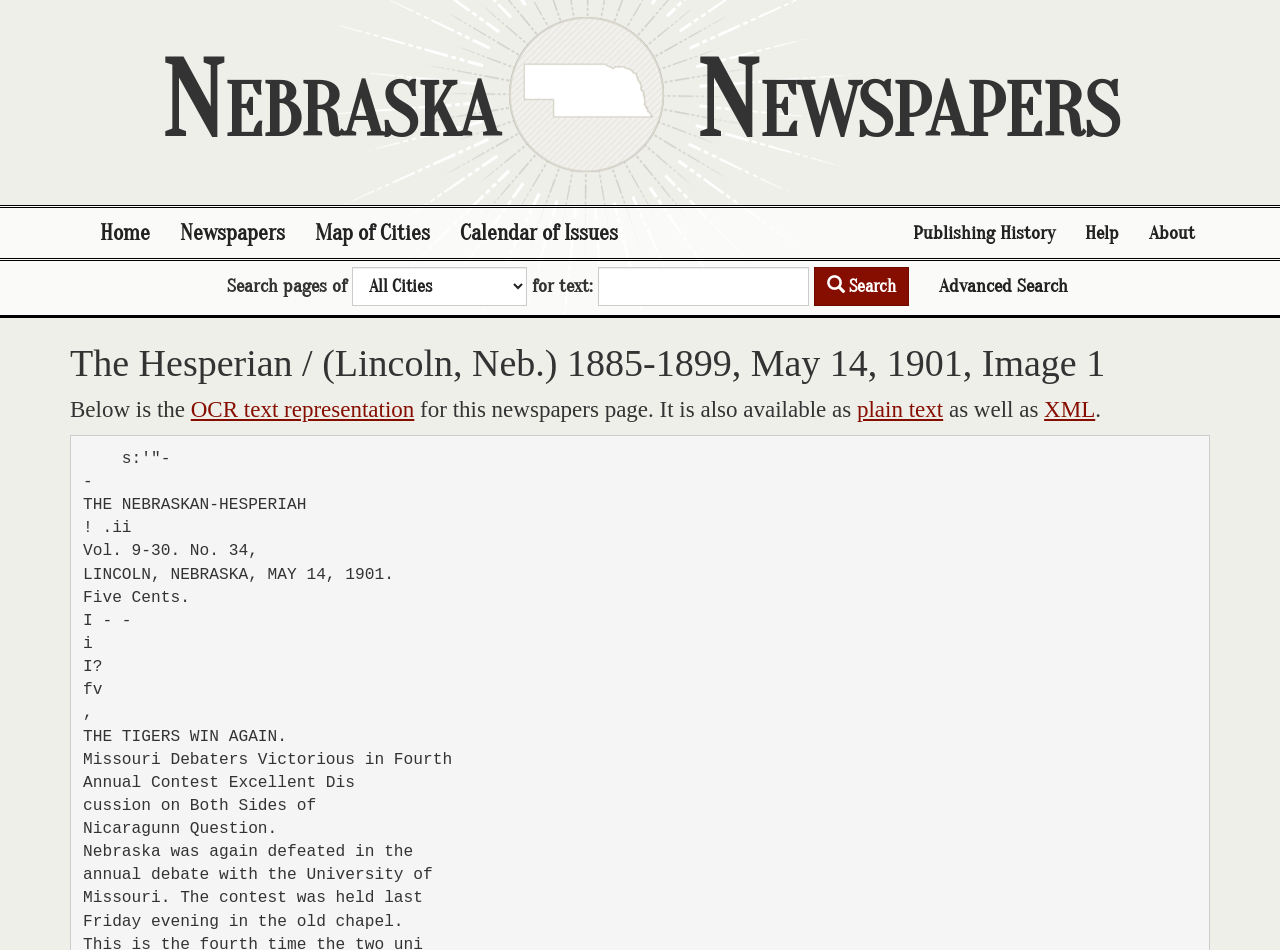Please find the bounding box coordinates (top-left x, top-left y, bottom-right x, bottom-right y) in the screenshot for the UI element described as follows: Advanced Search

[0.722, 0.275, 0.846, 0.328]